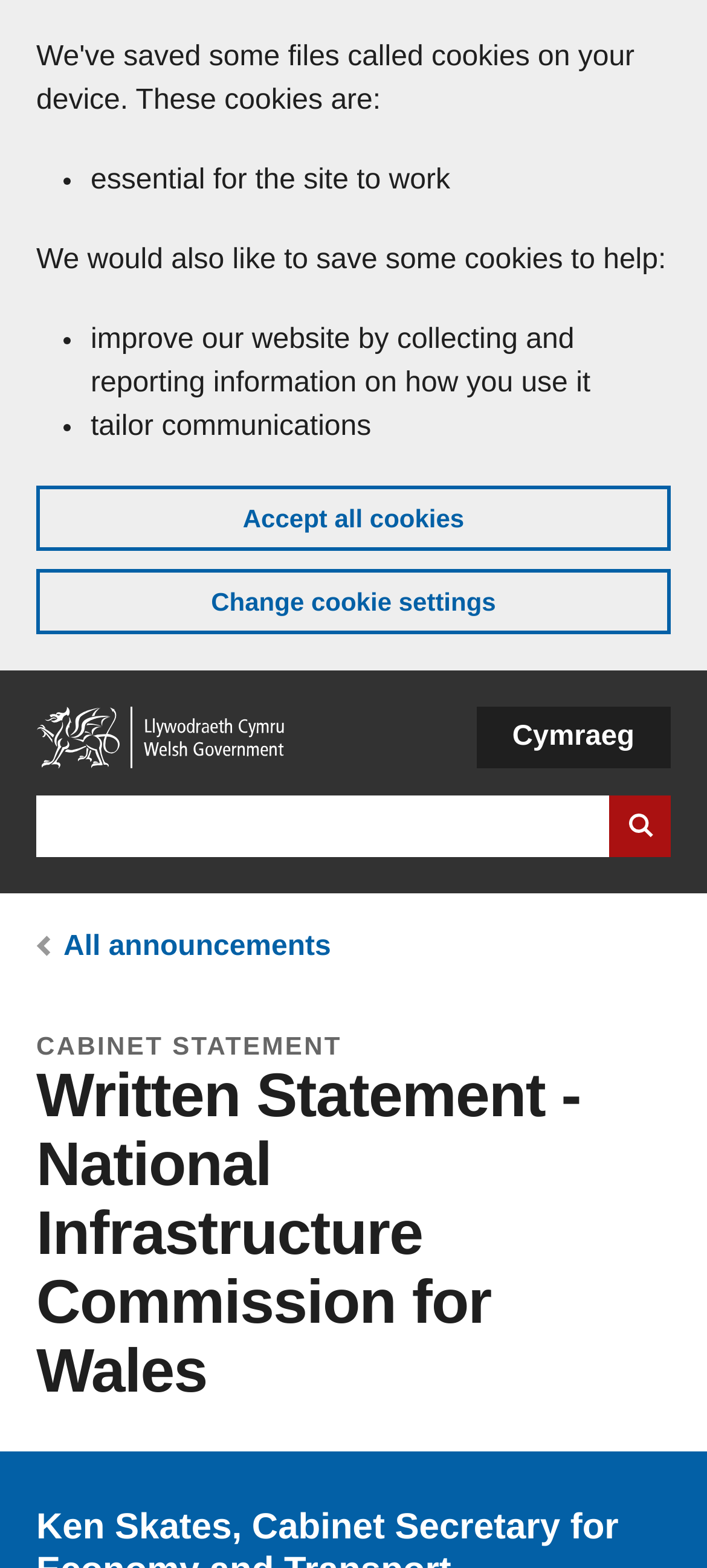Provide the bounding box coordinates for the UI element that is described by this text: "Accept all cookies". The coordinates should be in the form of four float numbers between 0 and 1: [left, top, right, bottom].

[0.051, 0.31, 0.949, 0.351]